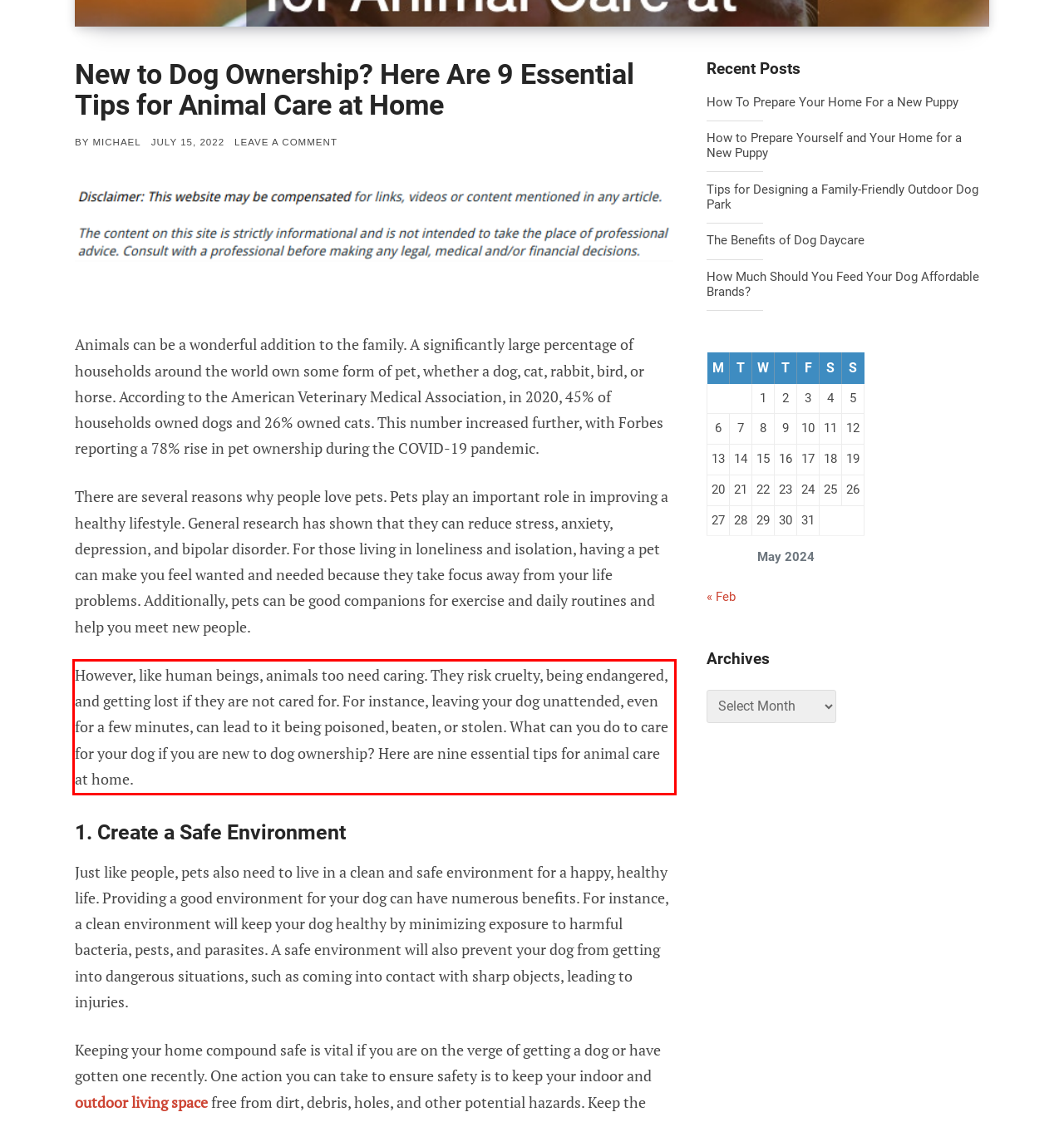Look at the screenshot of the webpage, locate the red rectangle bounding box, and generate the text content that it contains.

However, like human beings, animals too need caring. They risk cruelty, being endangered, and getting lost if they are not cared for. For instance, leaving your dog unattended, even for a few minutes, can lead to it being poisoned, beaten, or stolen. What can you do to care for your dog if you are new to dog ownership? Here are nine essential tips for animal care at home.